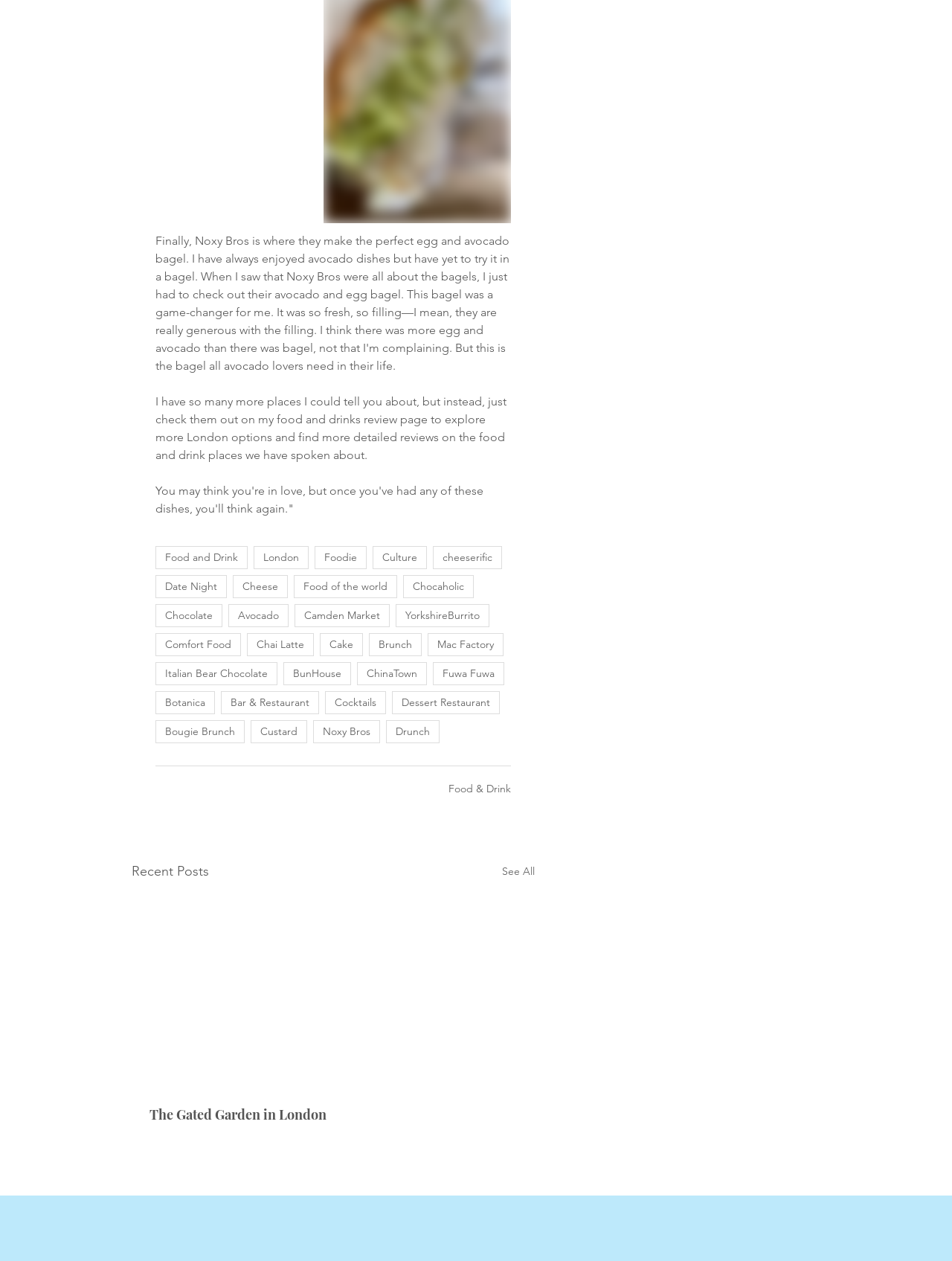Based on the image, please elaborate on the answer to the following question:
What type of places are mentioned on the webpage?

The webpage mentions specific places such as 'The Gated Garden', 'Mac Factory', 'BunHouse', 'ChinaTown', etc. which are likely restaurants, cafes, or food establishments. This suggests that the webpage is discussing or reviewing these types of places.